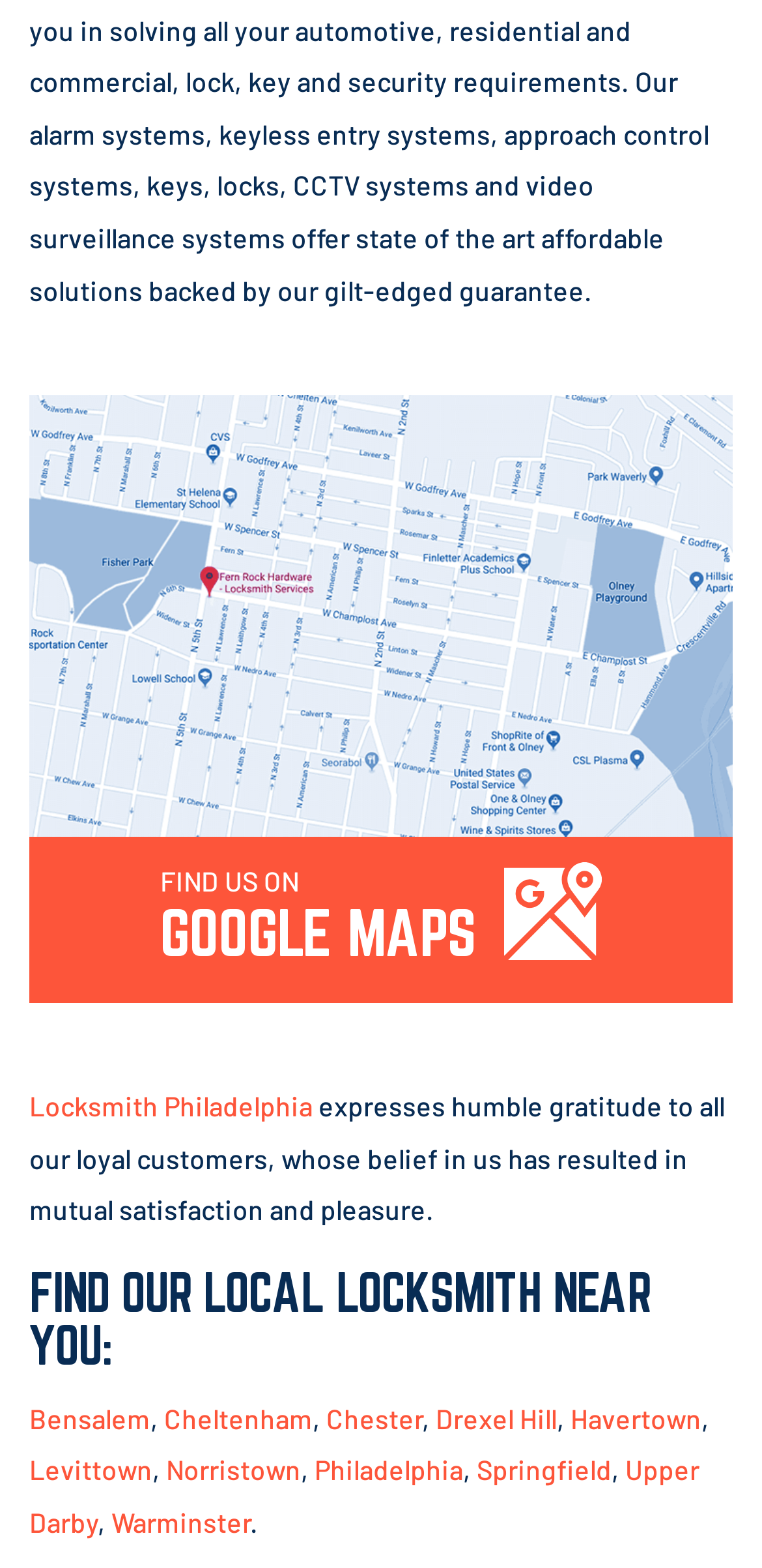Identify the bounding box coordinates for the element you need to click to achieve the following task: "Discover Peru". Provide the bounding box coordinates as four float numbers between 0 and 1, in the form [left, top, right, bottom].

None